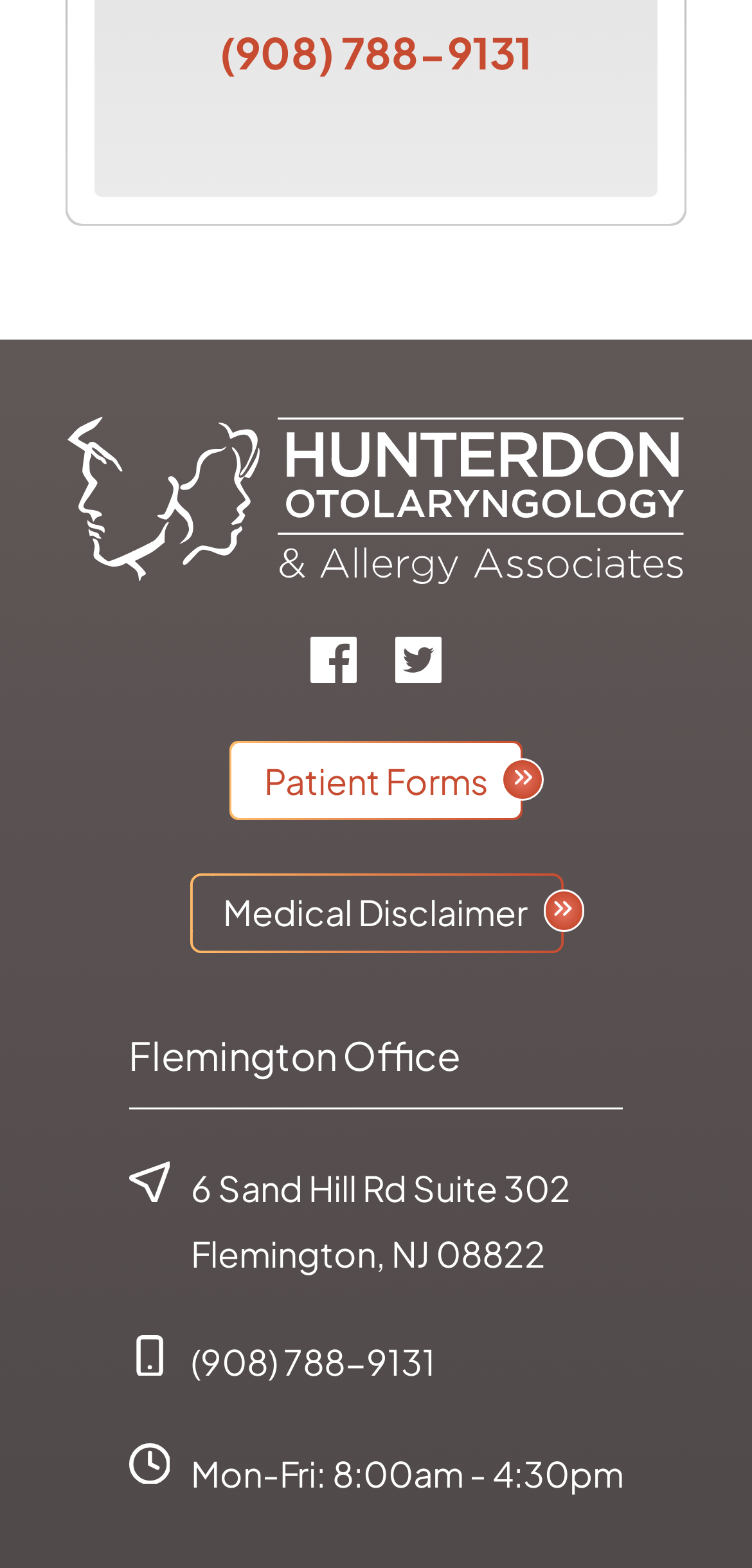Using the image as a reference, answer the following question in as much detail as possible:
What type of medical practice is this webpage about?

I found the type of medical practice by looking at the link element with the text 'Hunterdon Otolaryngology & Allergy Associates Home' which is located at the top of the webpage.